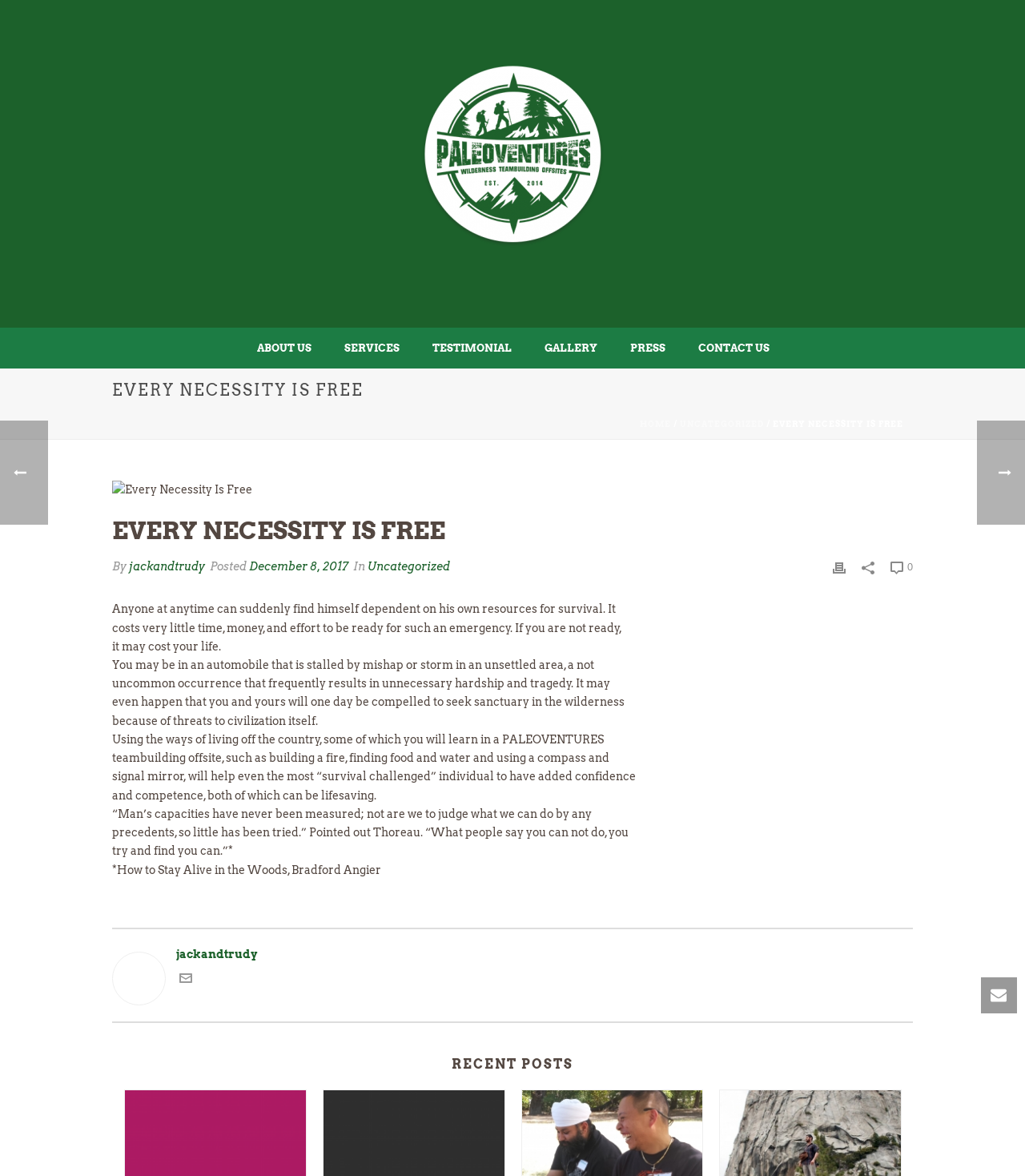Reply to the question with a single word or phrase:
Who are the authors of the article?

jackandtrudy